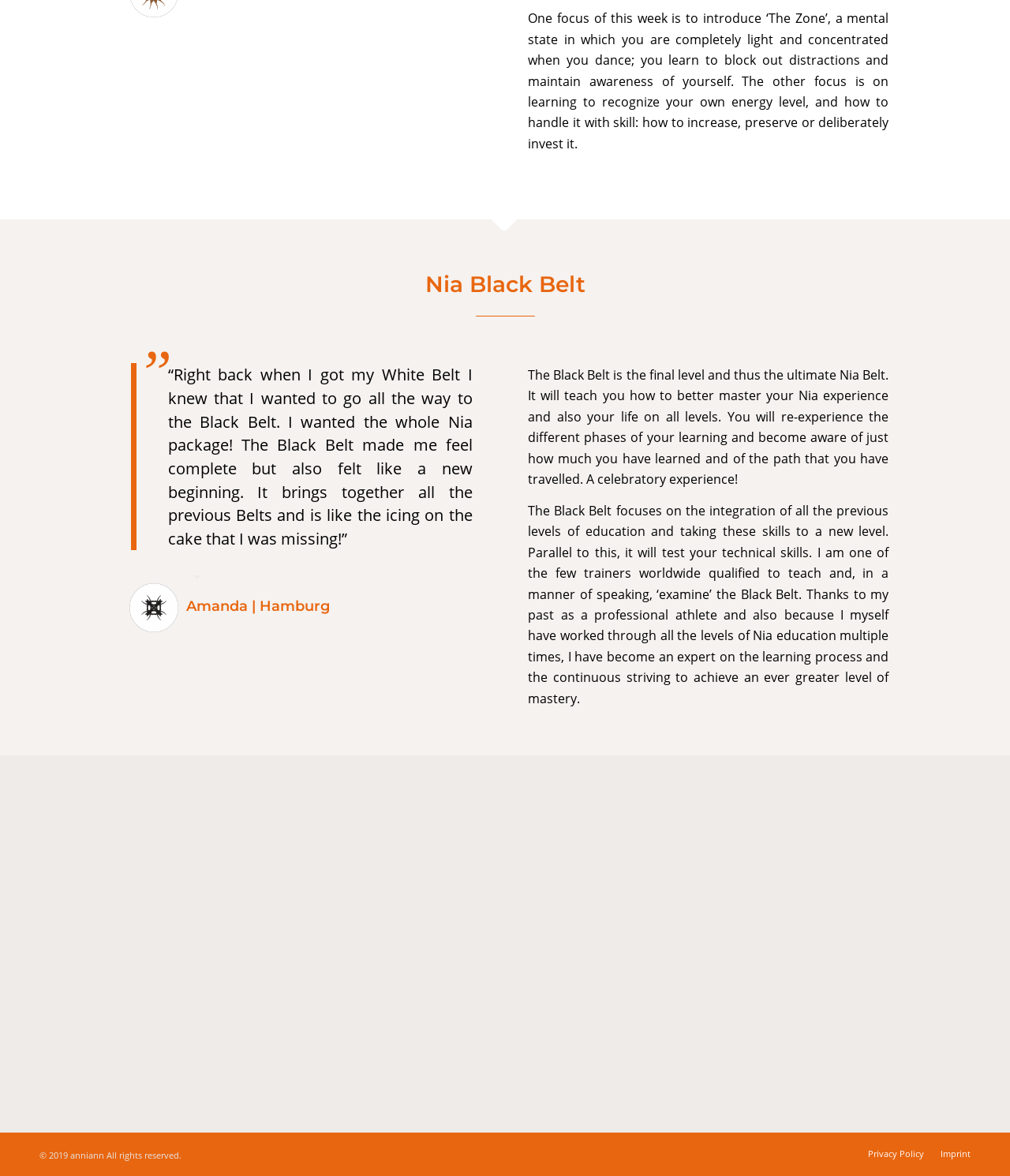Locate the bounding box coordinates of the element that should be clicked to execute the following instruction: "Click the 'Case Study' heading".

None